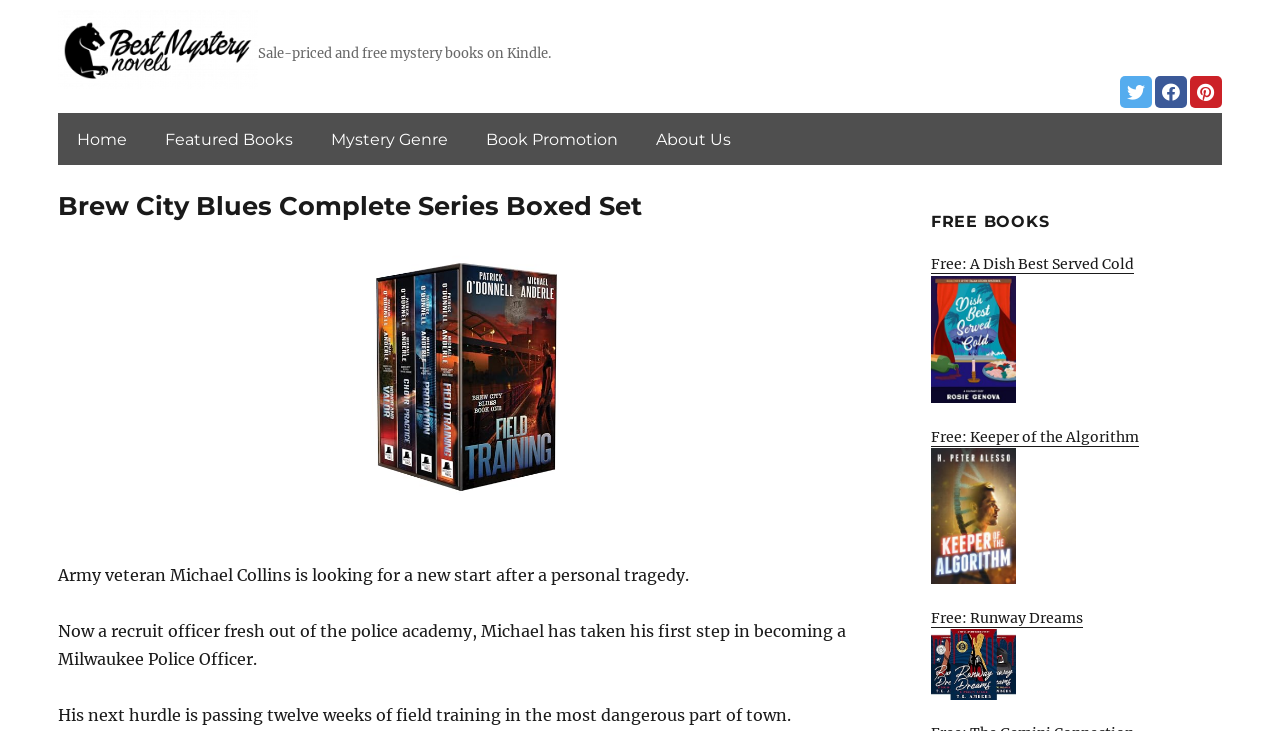What is the location of the police academy?
Provide a fully detailed and comprehensive answer to the question.

I found the answer by reading the static text elements on the webpage, specifically the one that mentions 'becoming a Milwaukee Police Officer'. This implies that the police academy is located in Milwaukee.